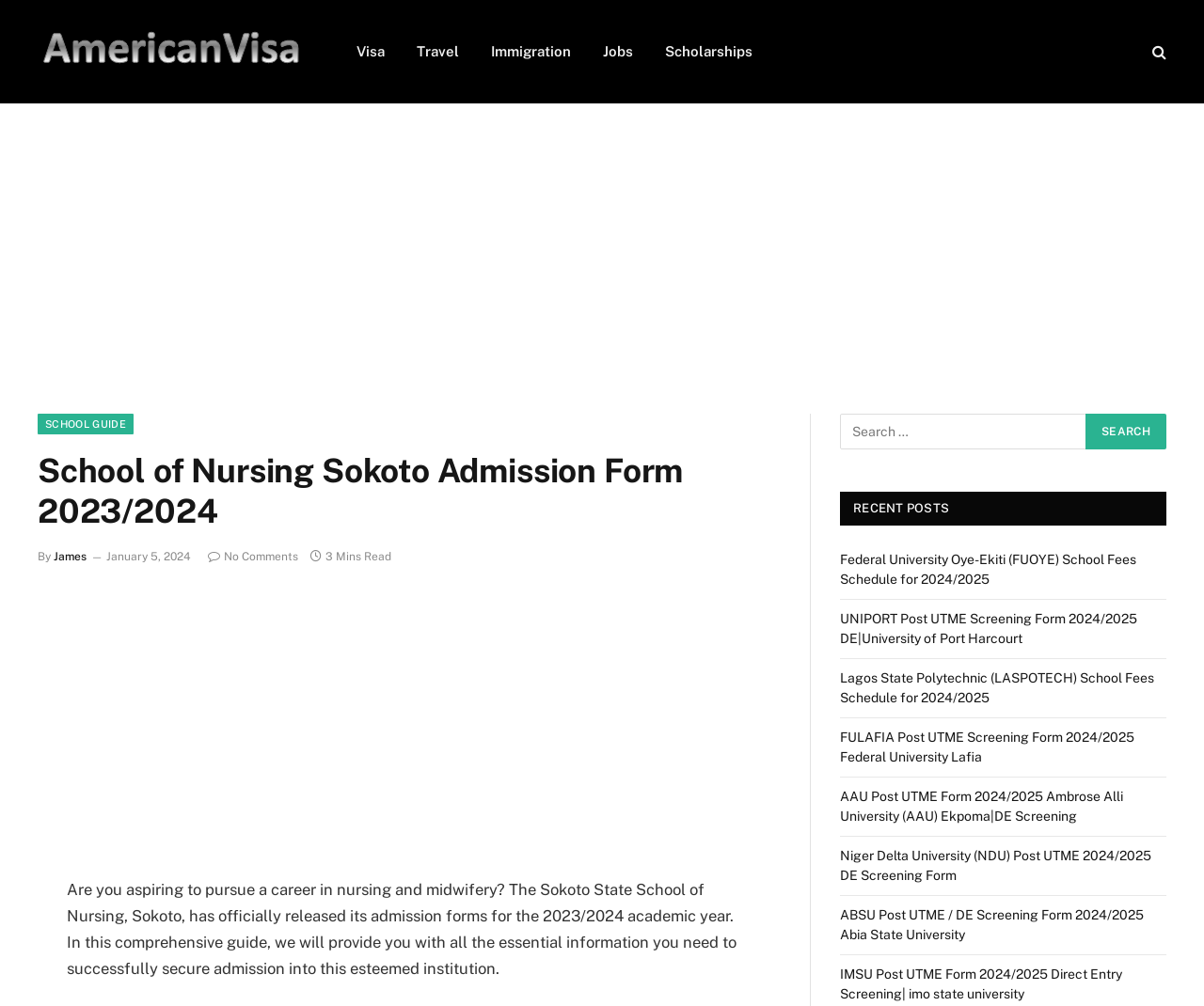Please determine the bounding box coordinates of the element to click in order to execute the following instruction: "Click on SCHOOL GUIDE". The coordinates should be four float numbers between 0 and 1, specified as [left, top, right, bottom].

[0.031, 0.411, 0.111, 0.432]